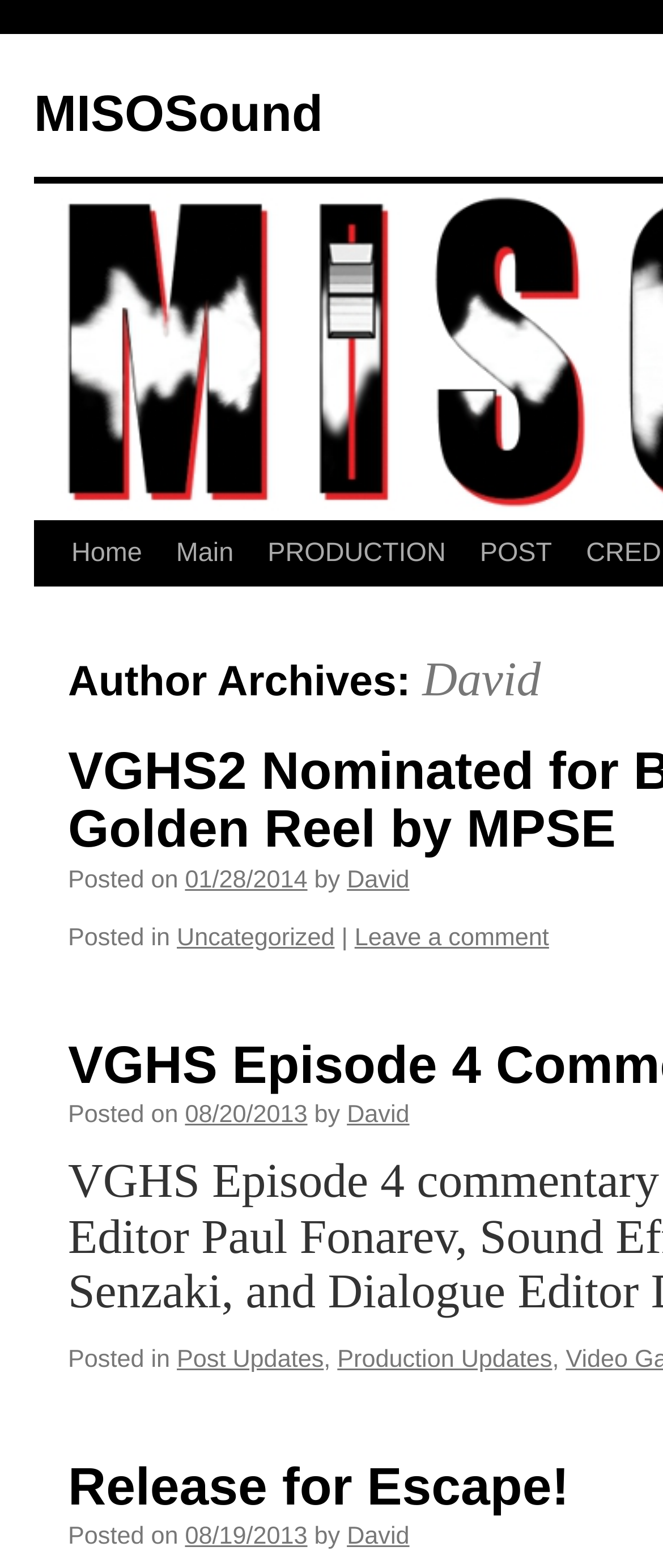Provide a one-word or brief phrase answer to the question:
What is the name of the author of the posts?

David